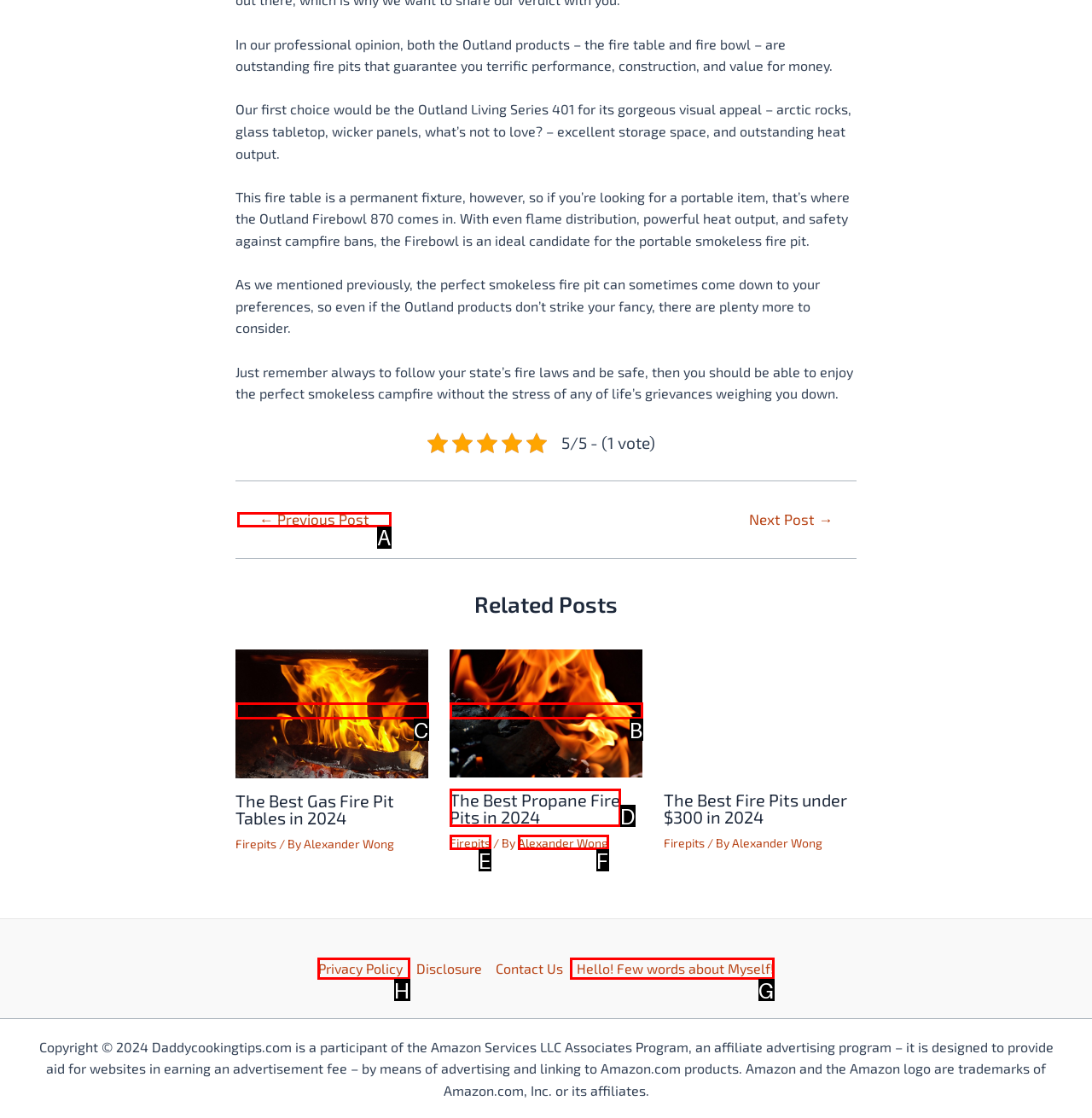From the available options, which lettered element should I click to complete this task: Check 'Privacy Policy'?

H